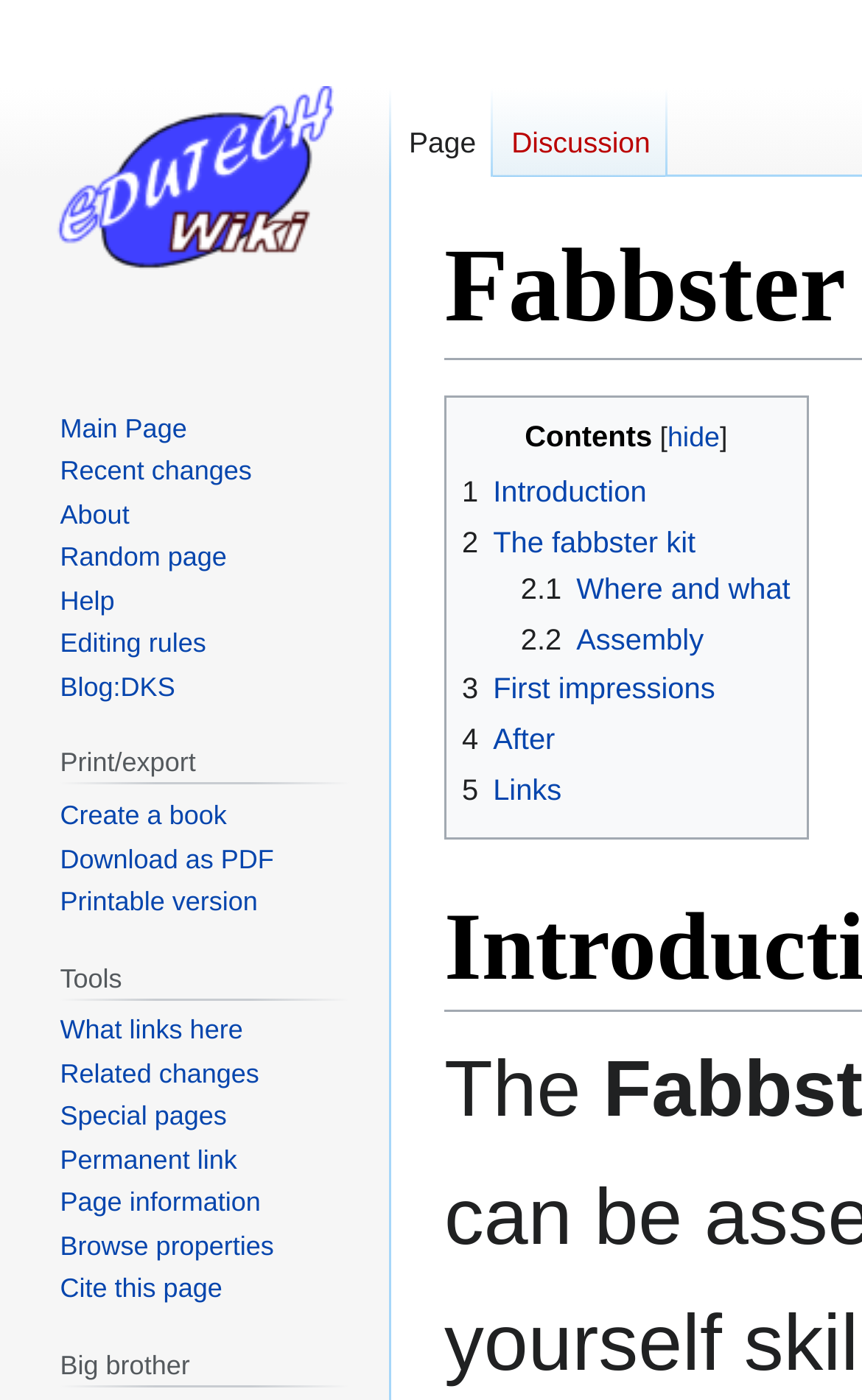Please identify the bounding box coordinates of the element's region that needs to be clicked to fulfill the following instruction: "Read introduction". The bounding box coordinates should consist of four float numbers between 0 and 1, i.e., [left, top, right, bottom].

[0.536, 0.34, 0.75, 0.364]